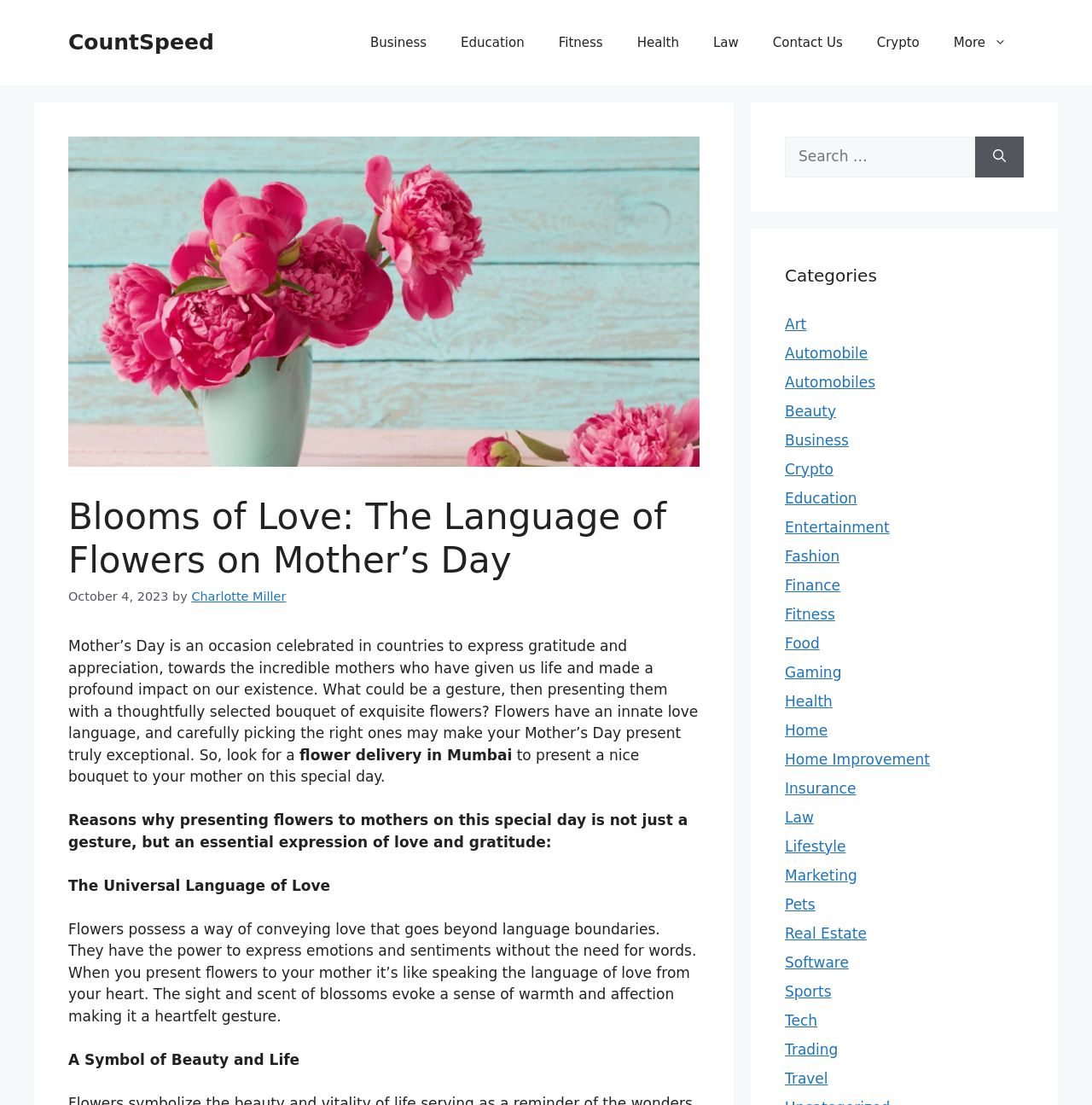Please find the bounding box coordinates of the element that you should click to achieve the following instruction: "Click on the 'Business' category". The coordinates should be presented as four float numbers between 0 and 1: [left, top, right, bottom].

[0.323, 0.015, 0.406, 0.062]